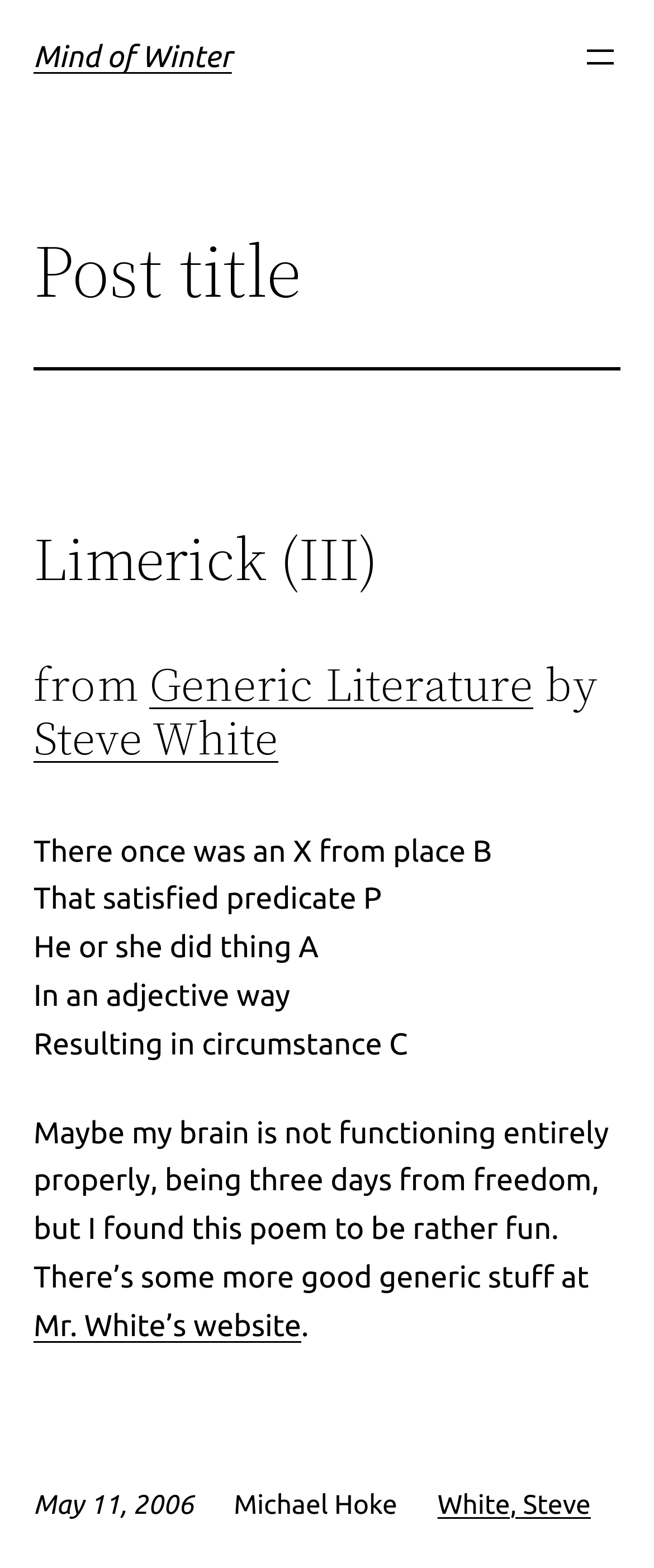Describe all visible elements and their arrangement on the webpage.

The webpage appears to be a blog post titled "Mind of Winter" with a focus on a poem. At the top, there is a heading with the title "Mind of Winter" which is also a link. To the right of the title, there is a button labeled "Open menu". 

Below the title, there is a blockquote section that contains the poem. The poem is divided into several lines, each presented as a separate static text element. The lines of the poem are: "There once was an X from place B", "That satisfied predicate P", "He or she did thing A", "In an adjective way", and "Resulting in circumstance C". 

Above the poem, there are two headings: "Limerick (III)" and "from Generic Literature by Steve White". The second heading contains two links: "Generic Literature" and "Steve White". 

Following the poem, there is a paragraph of text that discusses the poem, mentioning that the author found it to be fun and providing a link to "Mr. White's website". 

At the bottom of the page, there are three elements: a time element displaying the date "May 11, 2006", a static text element with the name "Michael Hoke", and a link to "White, Steve".